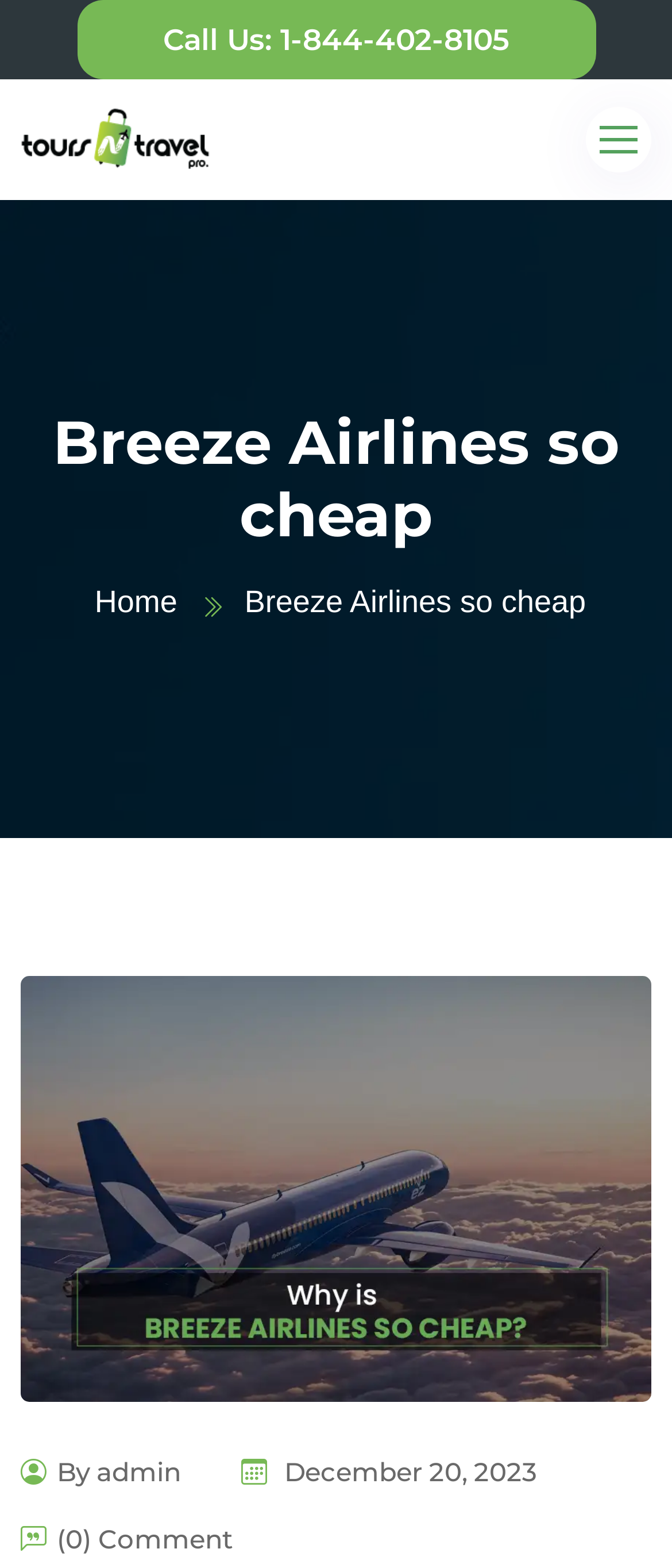Using the webpage screenshot, locate the HTML element that fits the following description and provide its bounding box: "alt="Logo"".

None